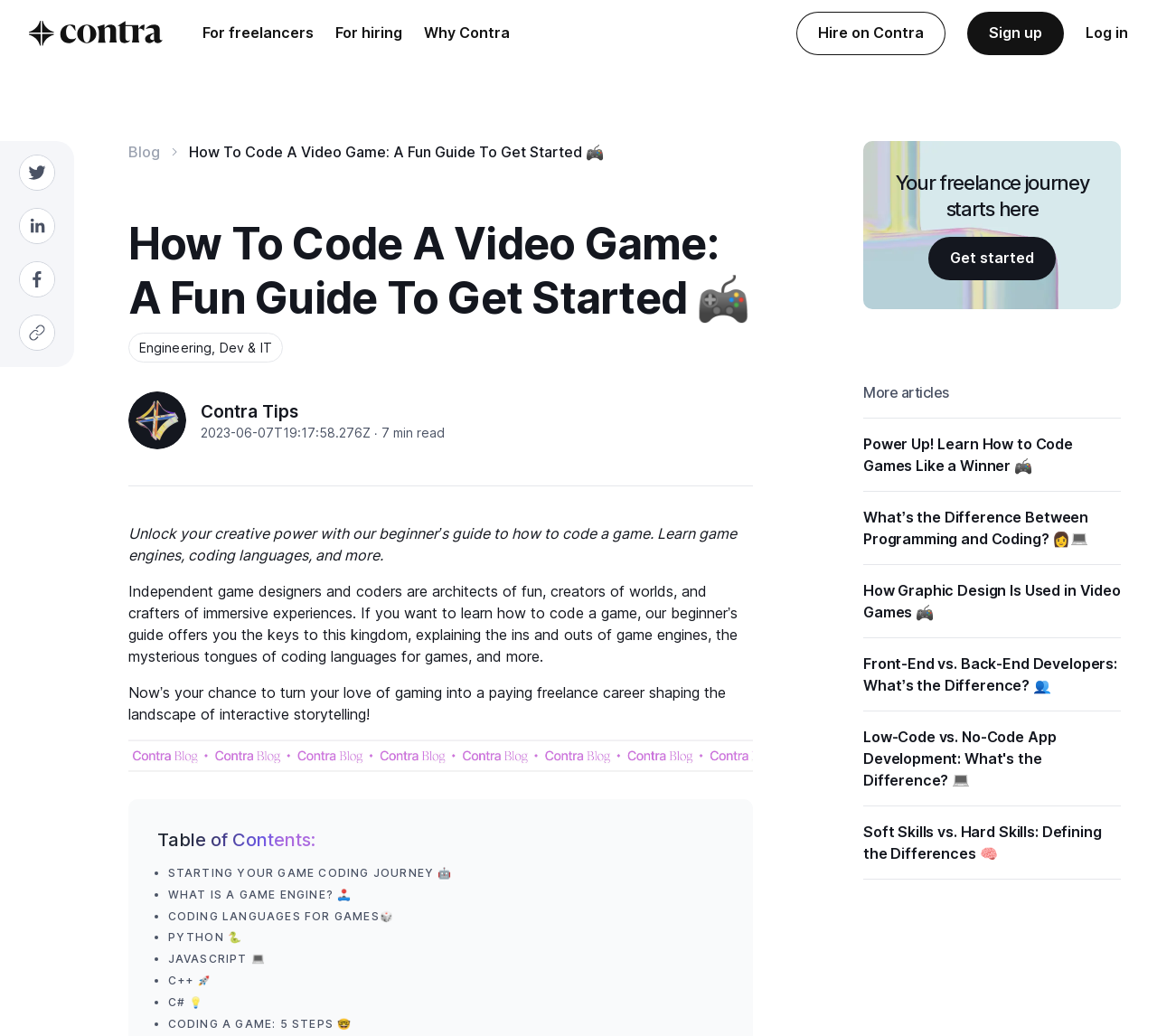What are the coding languages mentioned for games?
Using the information from the image, answer the question thoroughly.

The webpage lists several coding languages used for game development, including Python, JavaScript, C++, and C#, as indicated by the links 'PYTHON', 'JAVASCRIPT', 'C++', and 'C#'.